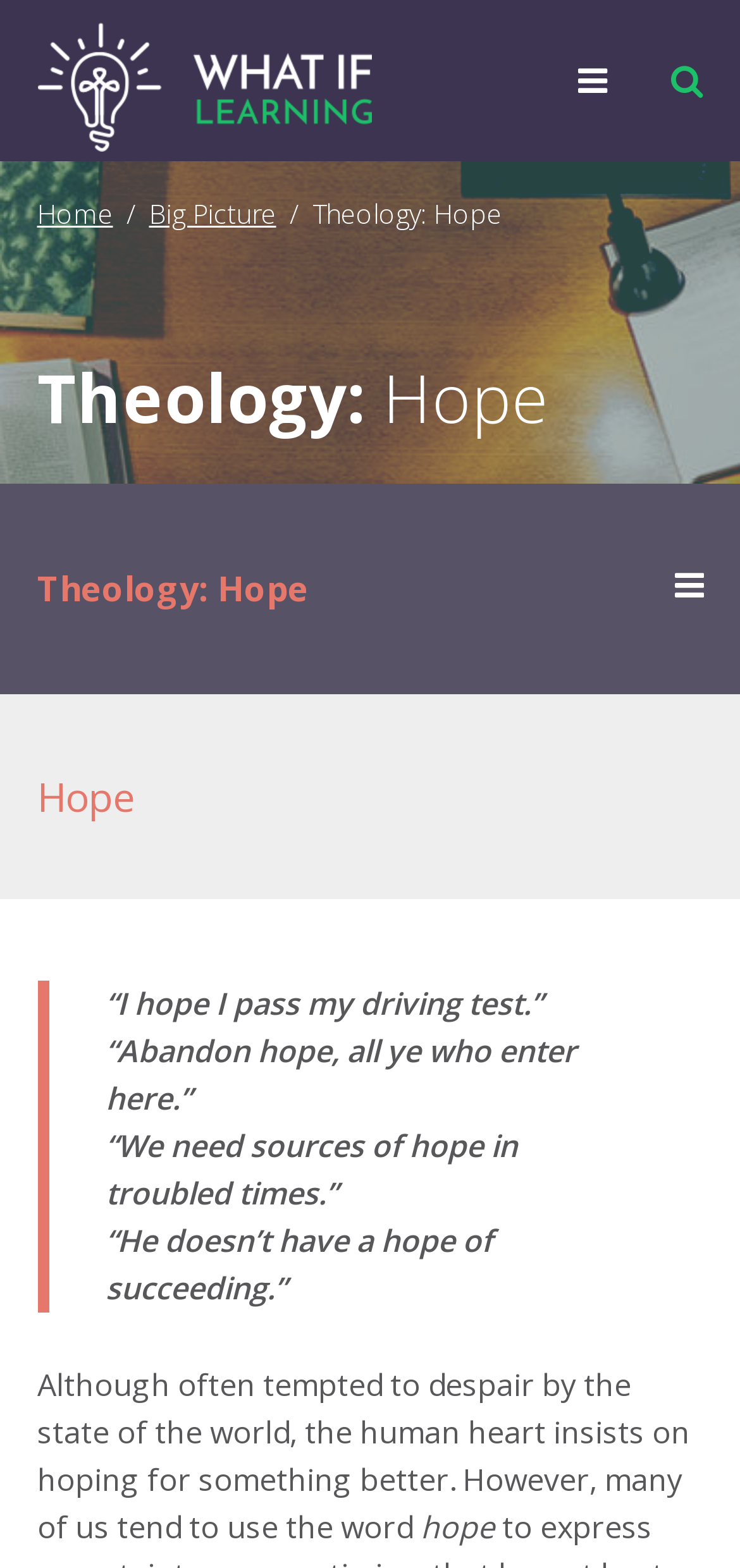Create a detailed narrative describing the layout and content of the webpage.

The webpage is about Theology: Hope, with a prominent heading "Theology: Hope" at the top. Below the heading, there is a navigation menu with links to "Home", "Big Picture", and other sections. The menu is aligned to the left side of the page.

On the top-right corner, there are three buttons with icons, likely representing navigation or action buttons. Above these buttons, there is a link to "What If Learning" with an accompanying image.

The main content of the page is divided into two sections. The first section has a heading "Hope" and features a blockquote with four quotes about hope. The quotes are arranged vertically, with each quote indented and separated from the others.

The second section appears to be a paragraph of text that discusses the concept of hope. The text starts with "Although often tempted to despair by the state of the world, the human heart insists on hoping for something better." and continues to explore the idea of hope.

There are no images on the page apart from the one accompanying the "What If Learning" link. The overall layout is organized, with clear headings and concise text.